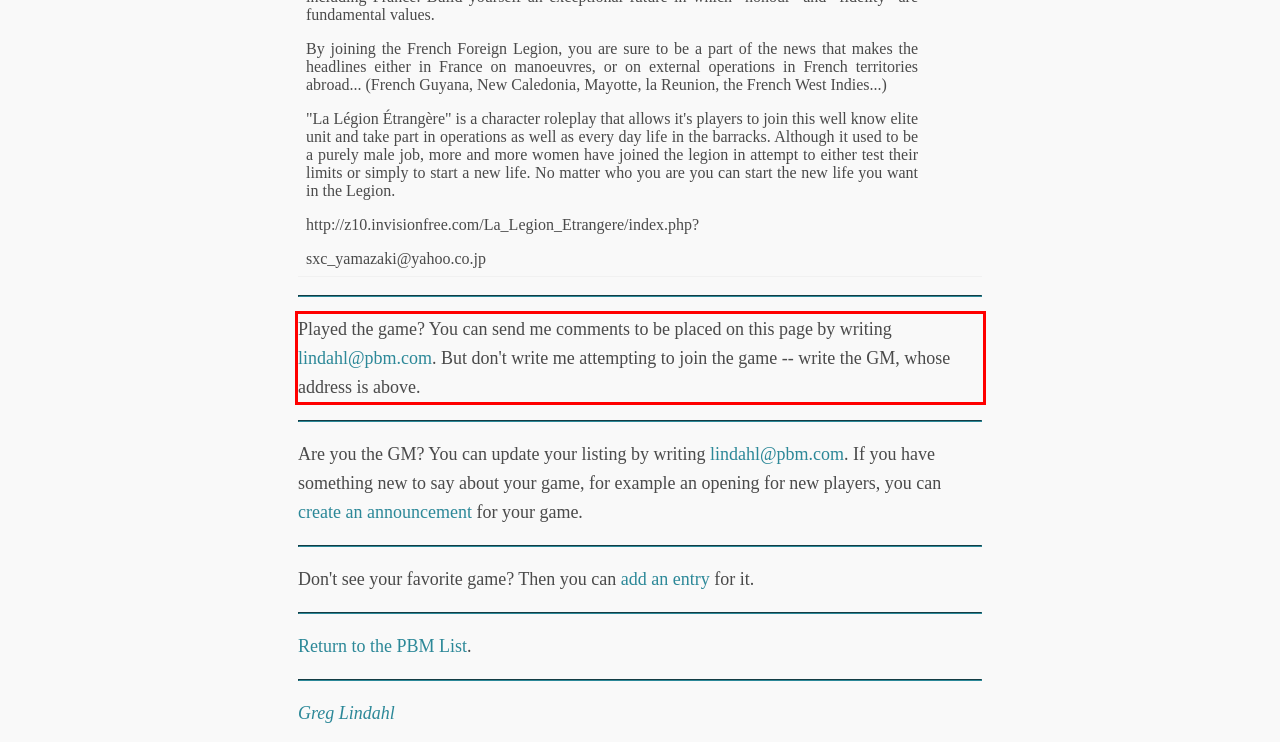Identify the text within the red bounding box on the webpage screenshot and generate the extracted text content.

Played the game? You can send me comments to be placed on this page by writing lindahl@pbm.com. But don't write me attempting to join the game -- write the GM, whose address is above.